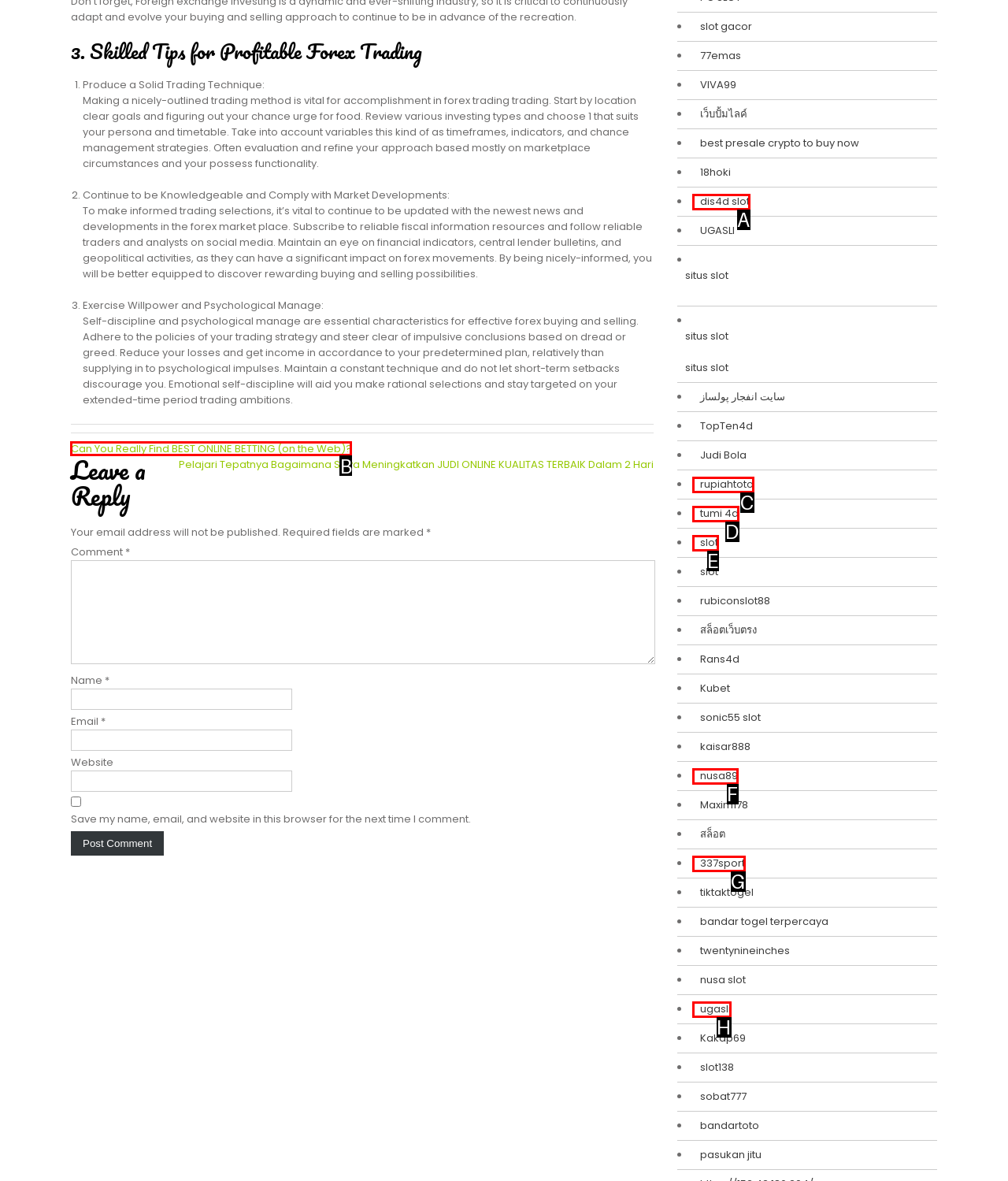Identify the letter of the UI element needed to carry out the task: Click on the 'Can You Really Find BEST ONLINE BETTING (on the Web)?' link
Reply with the letter of the chosen option.

B